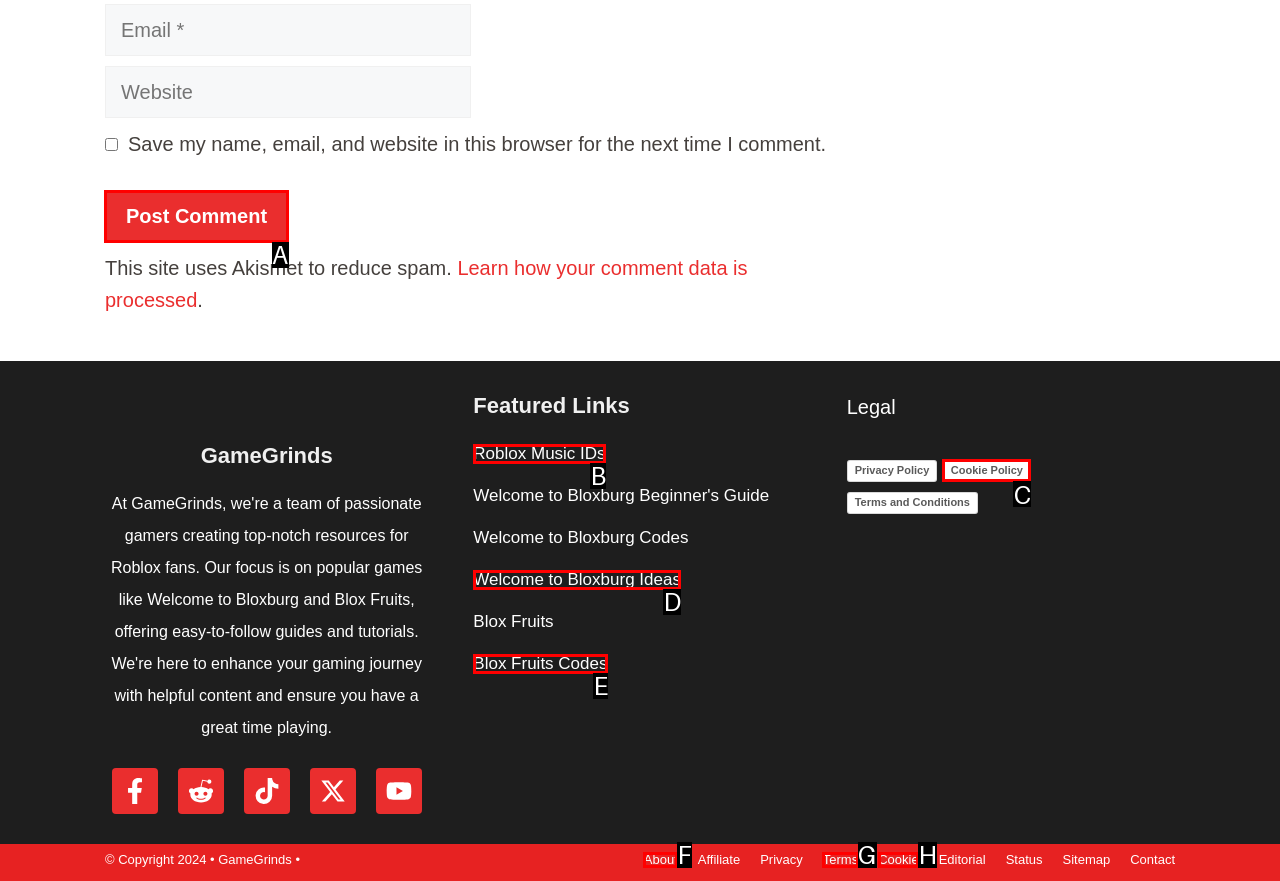From the options shown in the screenshot, tell me which lettered element I need to click to complete the task: Click Post Comment.

A